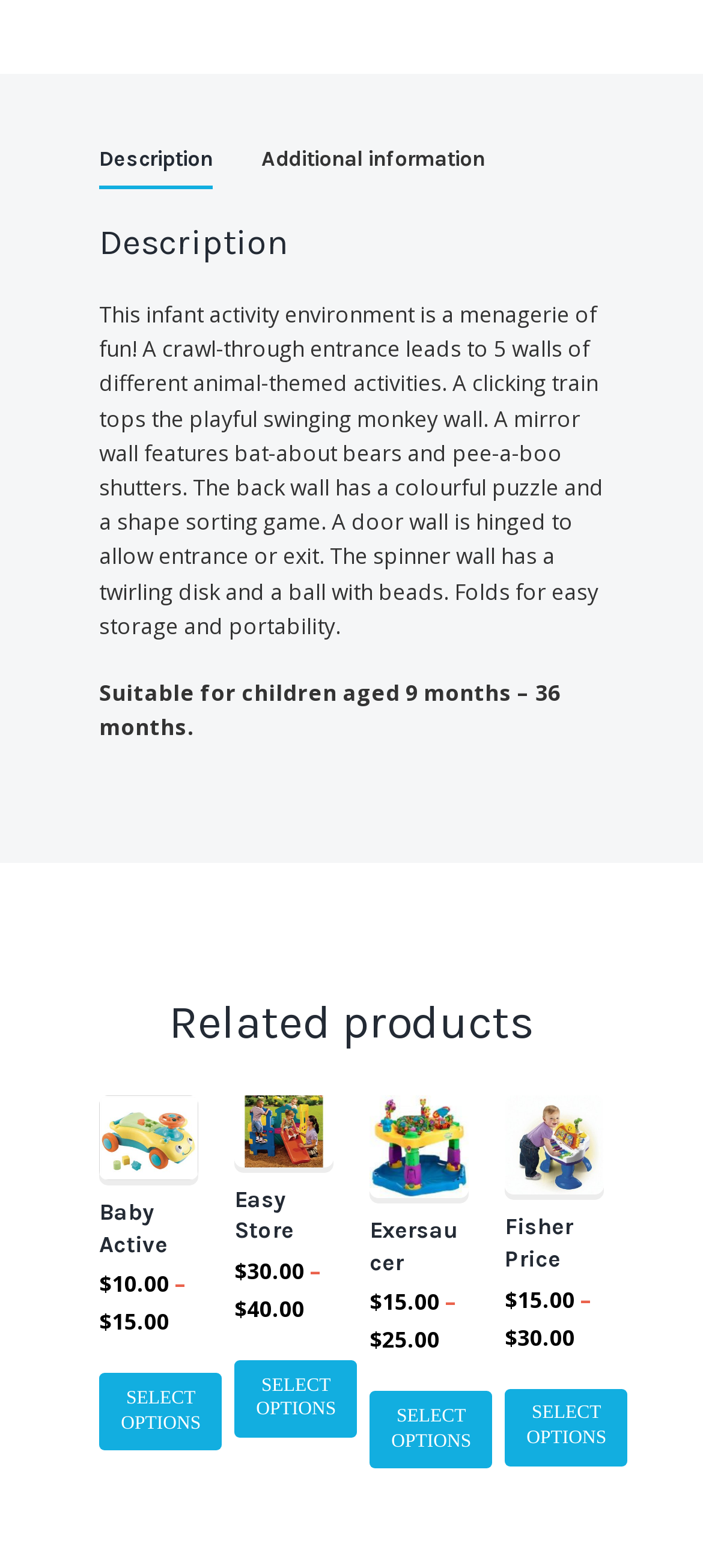Identify the bounding box coordinates of the specific part of the webpage to click to complete this instruction: "Explore 'Related products'".

[0.141, 0.633, 0.859, 0.672]